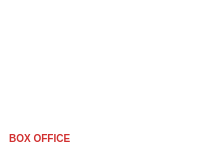Please give a short response to the question using one word or a phrase:
What is the tone of the overall theme?

exciting and competitive